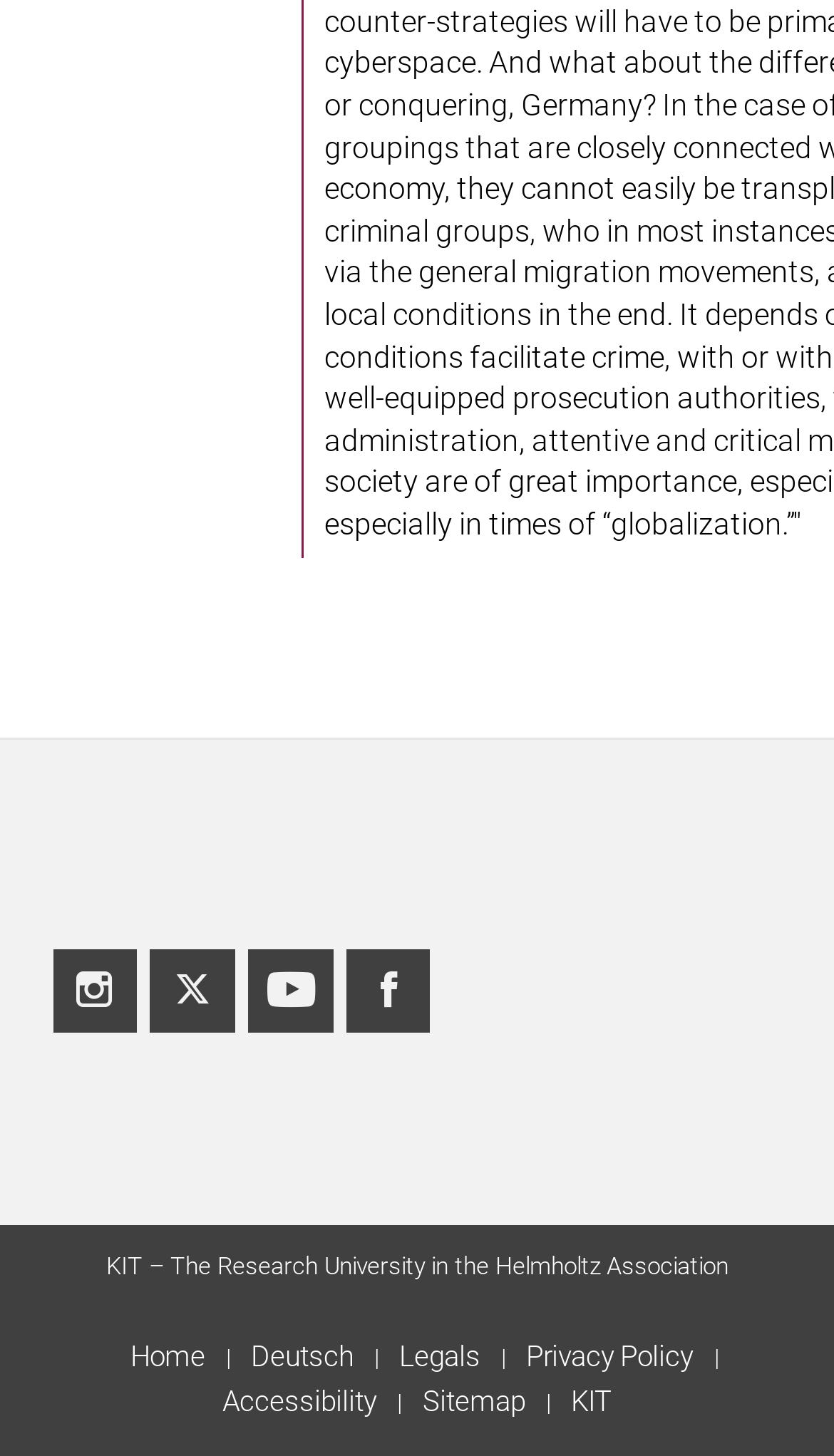Please answer the following question as detailed as possible based on the image: 
What is the shortcut key for the Home link?

I found the key shortcut 'Alt+1' associated with the Home link, which can be used to navigate to the Home page.